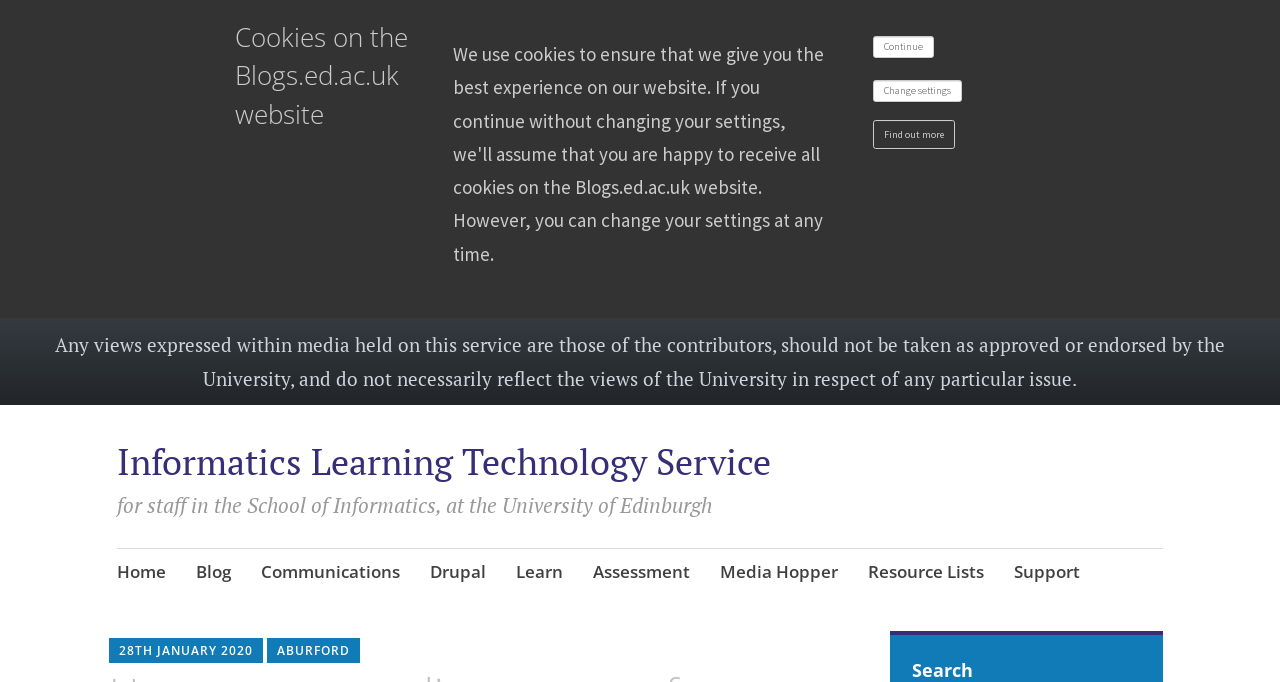Provide a one-word or short-phrase response to the question:
What is the purpose of the 'Search' heading?

To search the website